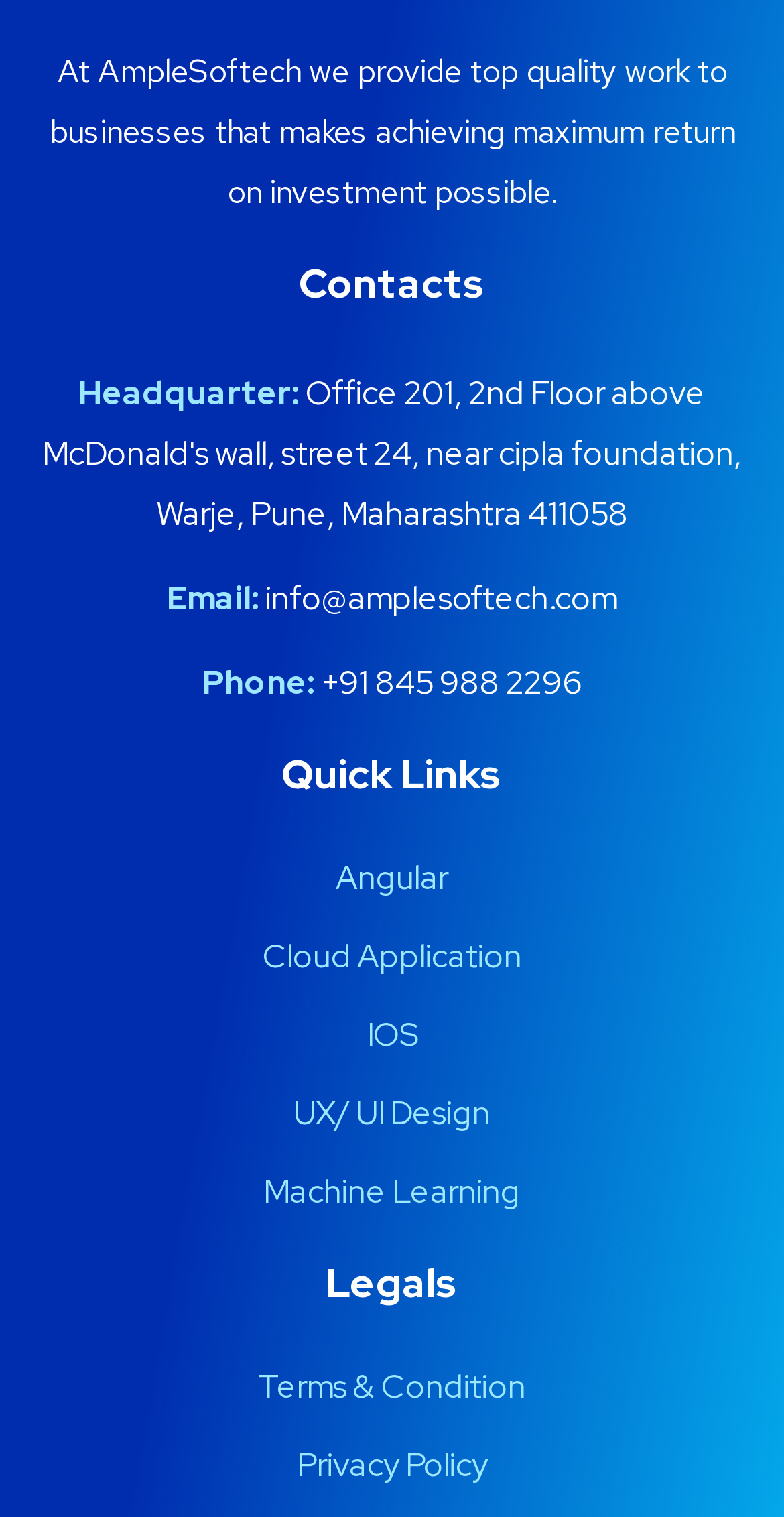Can you give a comprehensive explanation to the question given the content of the image?
What is the company's email address?

The company's email address can be found in the 'Contacts' section, where it is listed as 'Email: info@amplesoftech.com'.